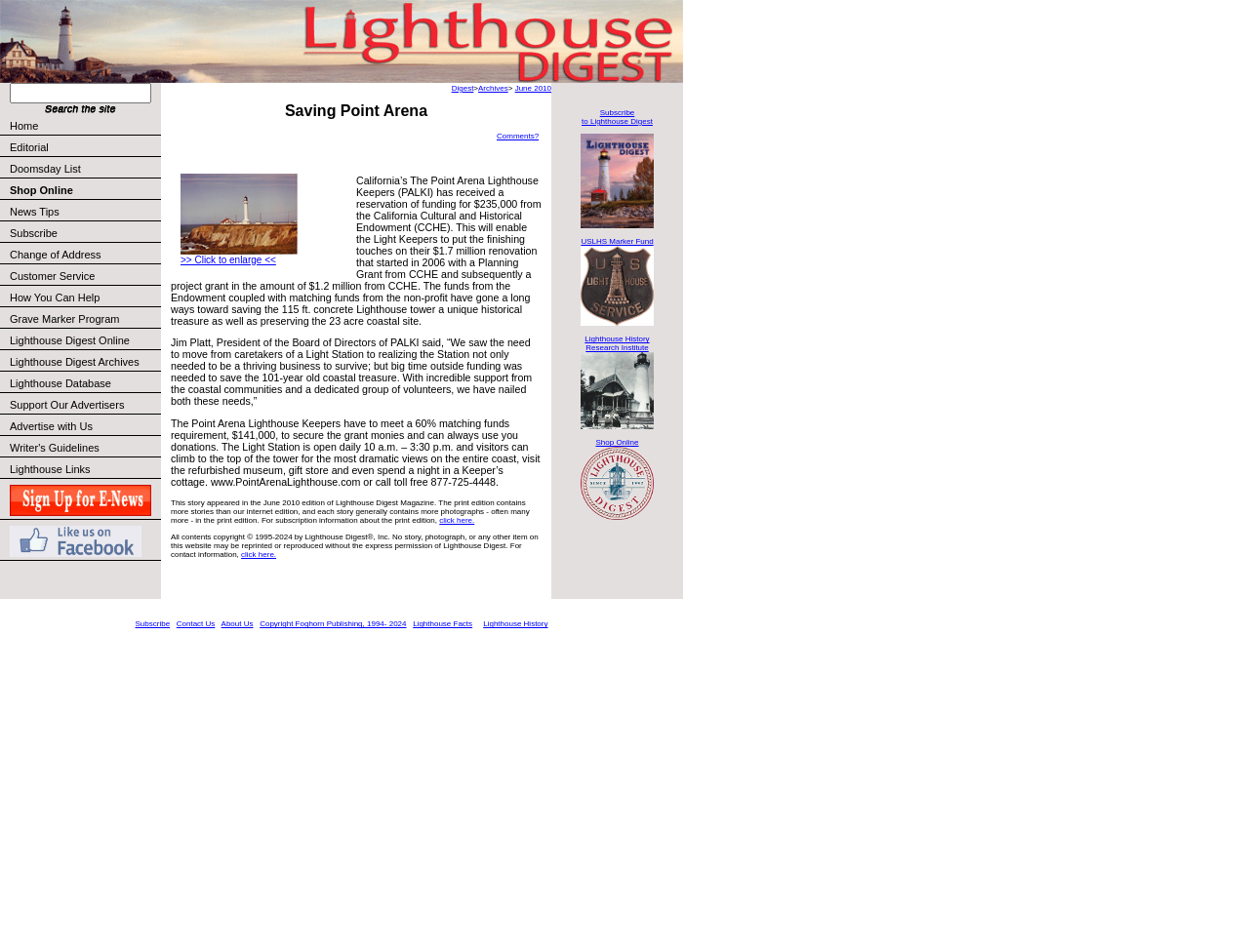Please locate the bounding box coordinates for the element that should be clicked to achieve the following instruction: "Search for something". Ensure the coordinates are given as four float numbers between 0 and 1, i.e., [left, top, right, bottom].

[0.008, 0.087, 0.121, 0.109]